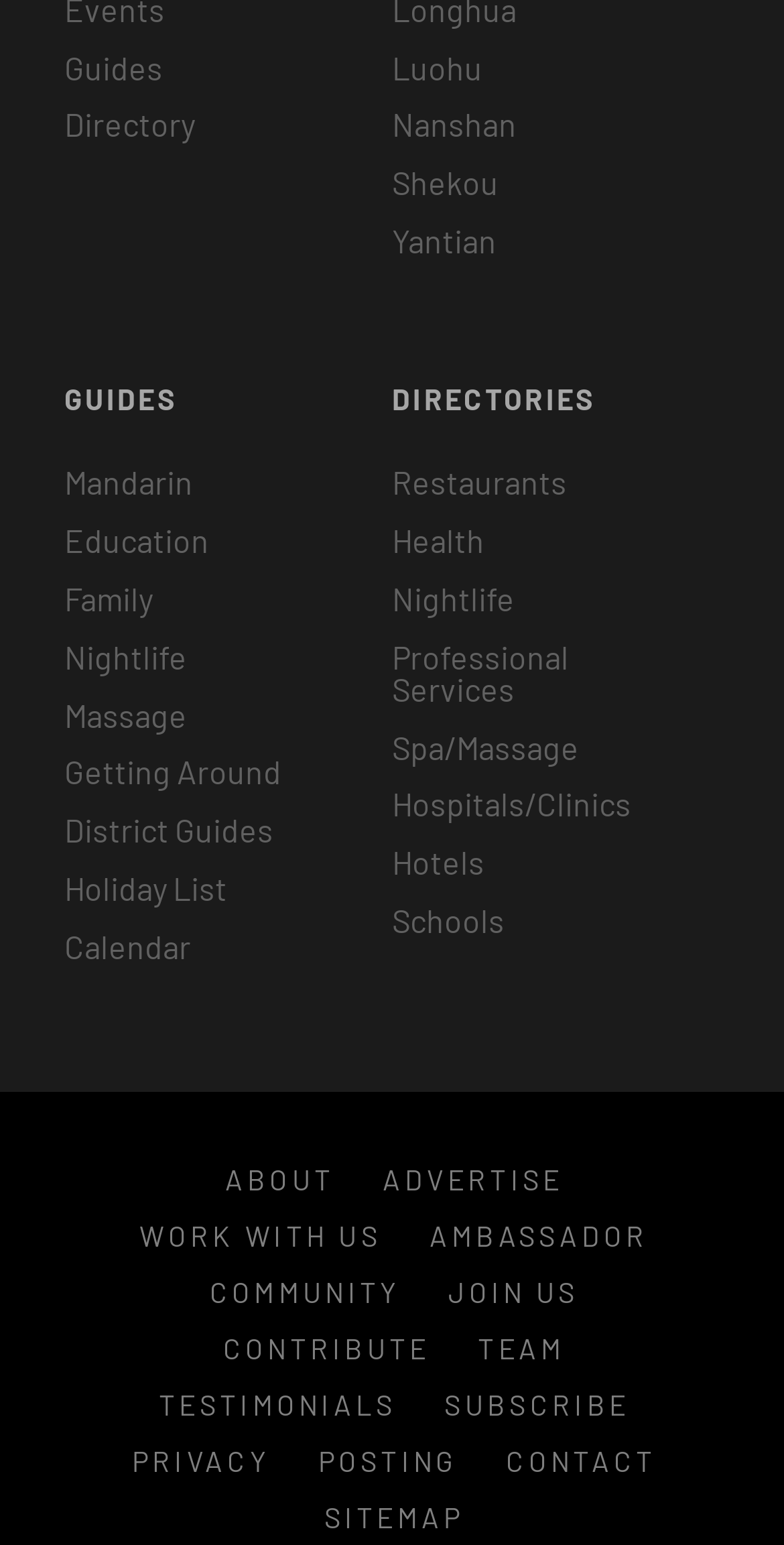Using the provided description: "Work With Us", find the bounding box coordinates of the corresponding UI element. The output should be four float numbers between 0 and 1, in the format [left, top, right, bottom].

[0.145, 0.784, 0.514, 0.821]